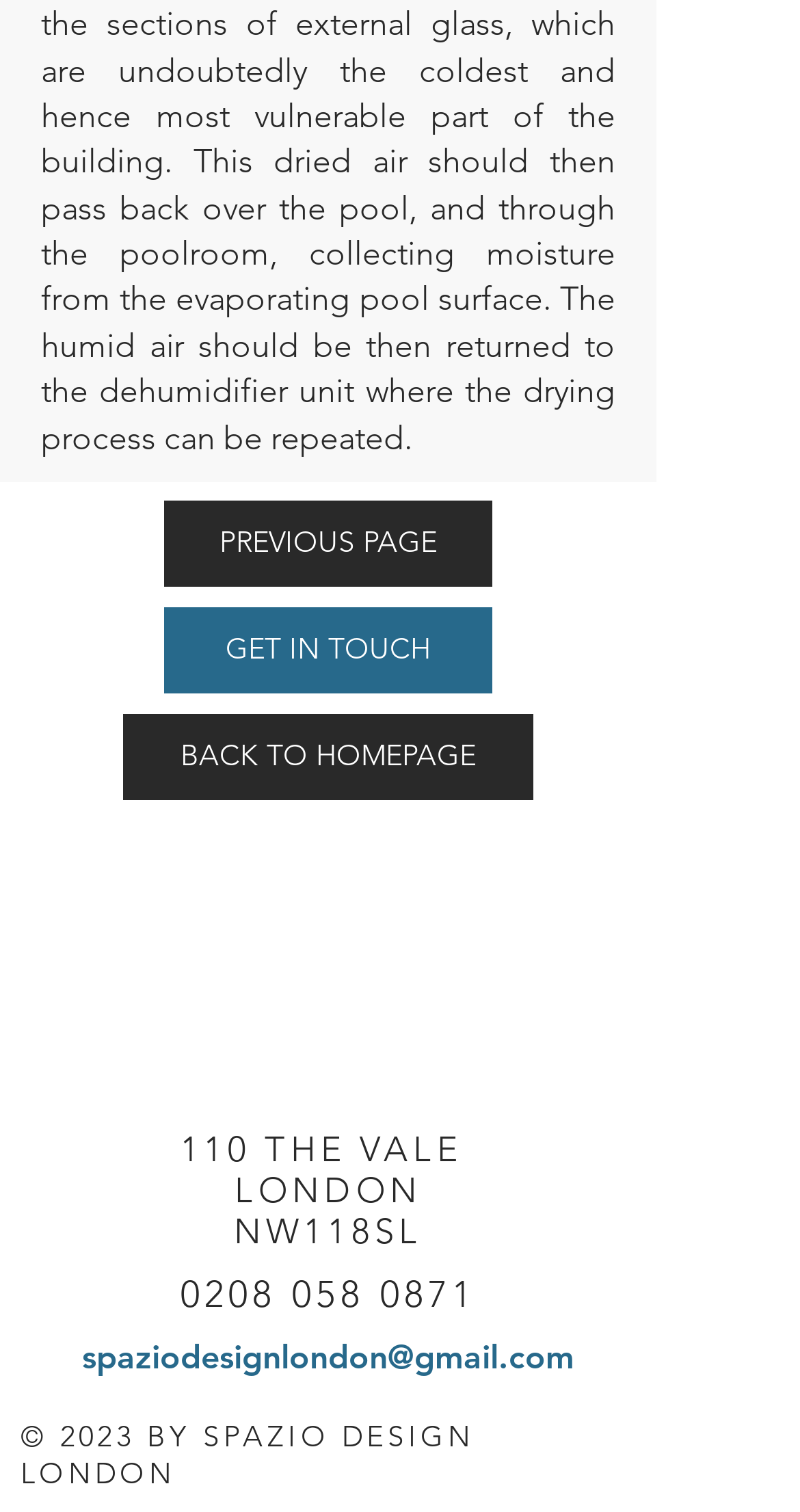What is the company's location?
Based on the content of the image, thoroughly explain and answer the question.

I found the company's location by looking at the links on the webpage, specifically the ones that mention an address, which includes a street name, city, and postal code.